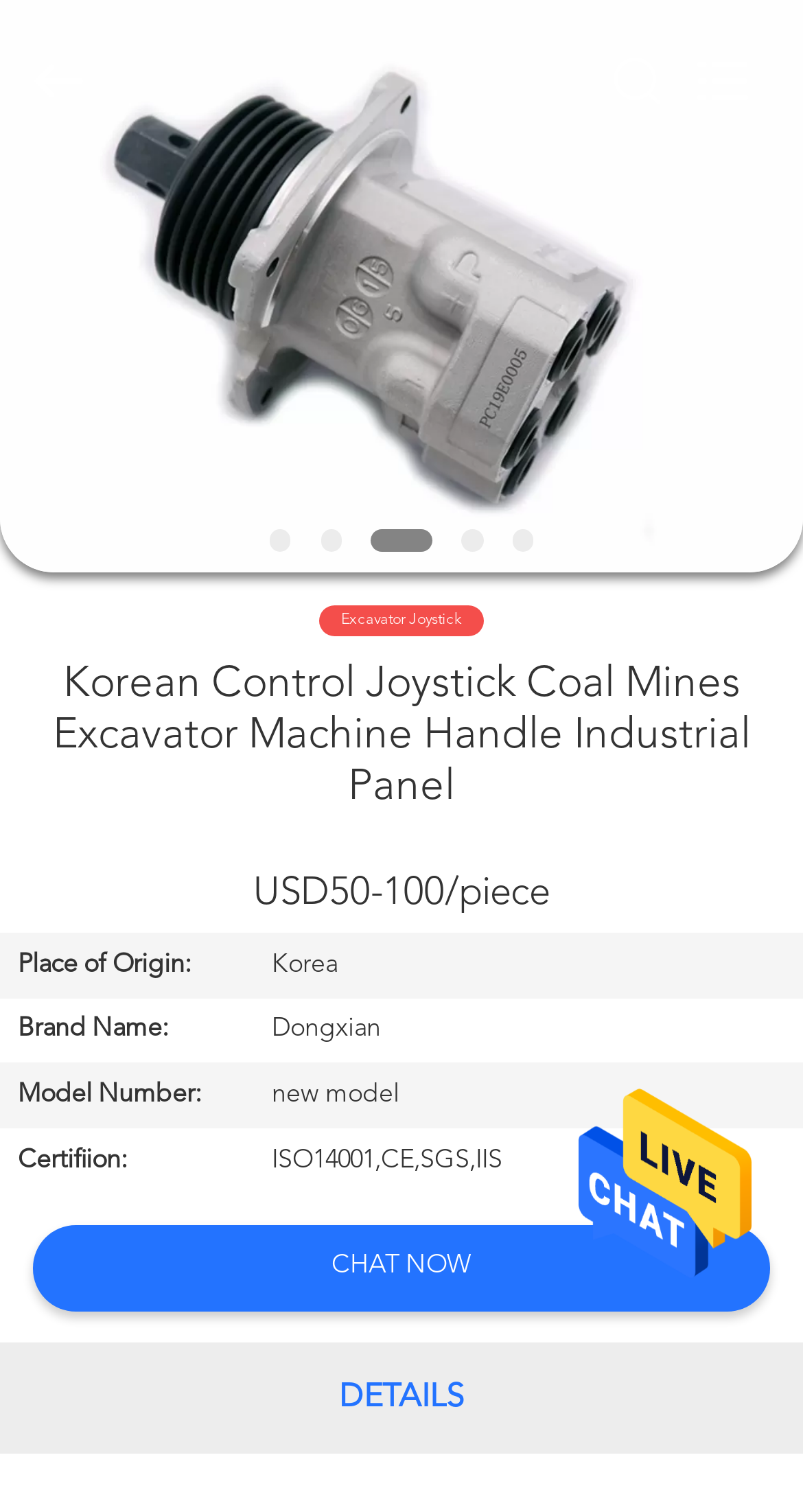Please provide a detailed answer to the question below by examining the image:
What is the price range of the excavator joystick?

I found the price range by looking at the table that lists the product details. The table caption says 'USD50-100/piece'.